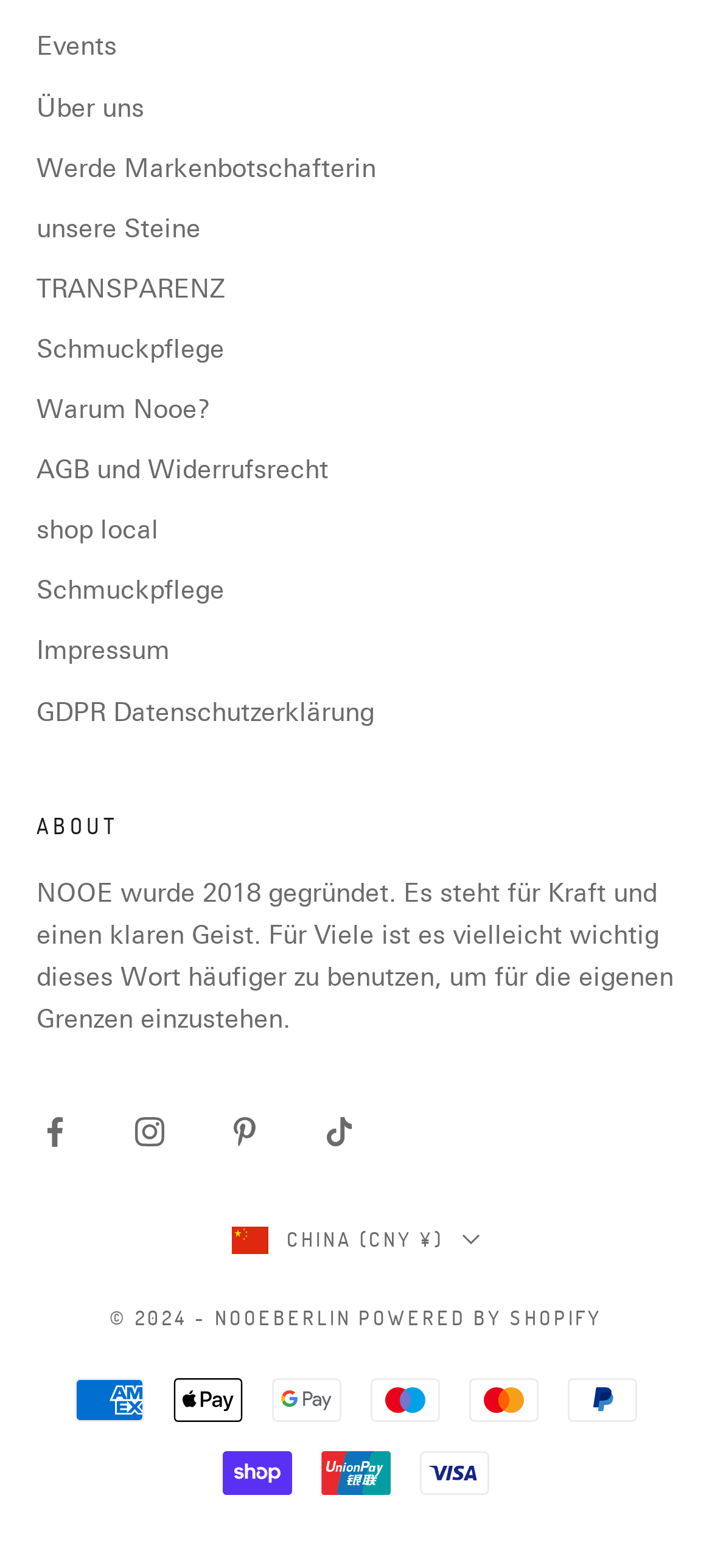Kindly determine the bounding box coordinates for the clickable area to achieve the given instruction: "Select China as the country".

[0.326, 0.78, 0.674, 0.802]